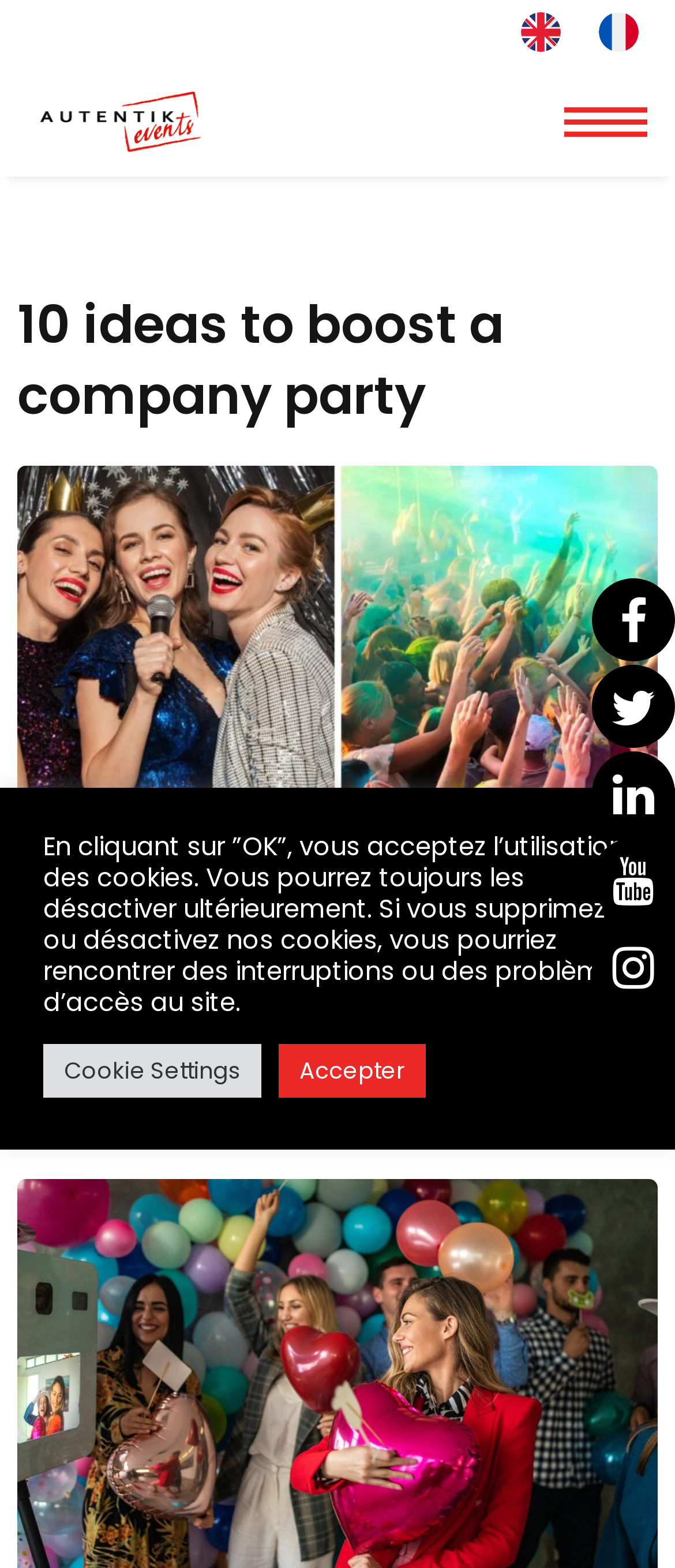Please find the bounding box coordinates of the element that must be clicked to perform the given instruction: "Explore Autentik.AGENCY". The coordinates should be four float numbers from 0 to 1, i.e., [left, top, right, bottom].

[0.221, 0.055, 0.779, 0.121]